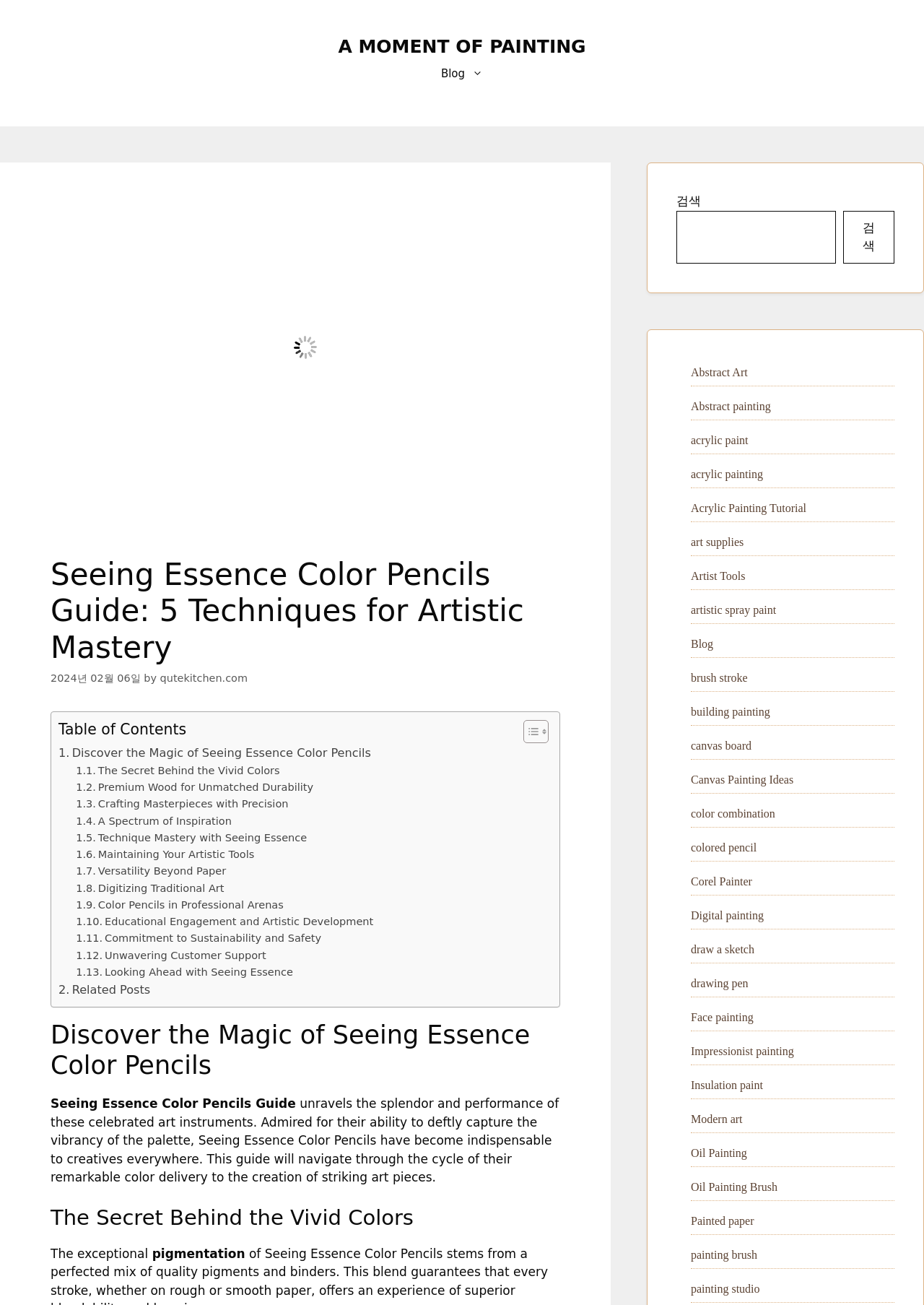Identify and generate the primary title of the webpage.

Seeing Essence Color Pencils Guide: 5 Techniques for Artistic Mastery